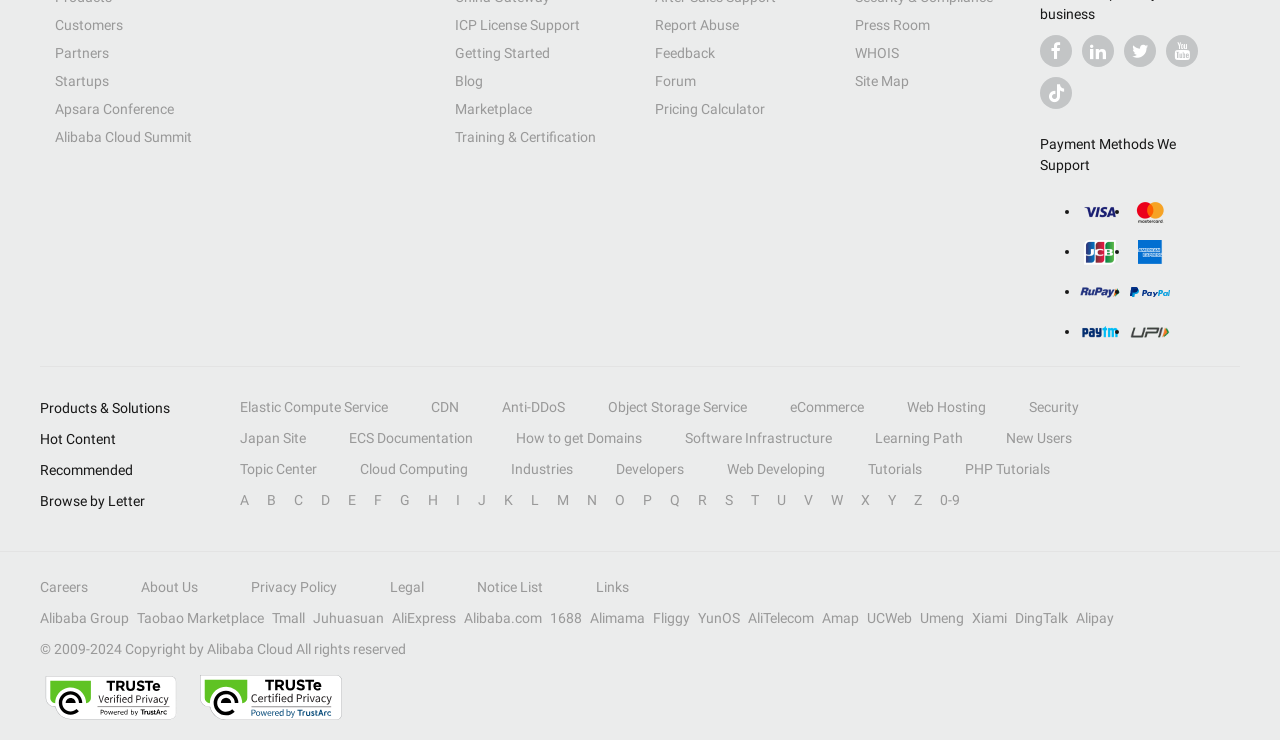What is the topic of the 'Cloud Computing' link?
Use the screenshot to answer the question with a single word or phrase.

Industries